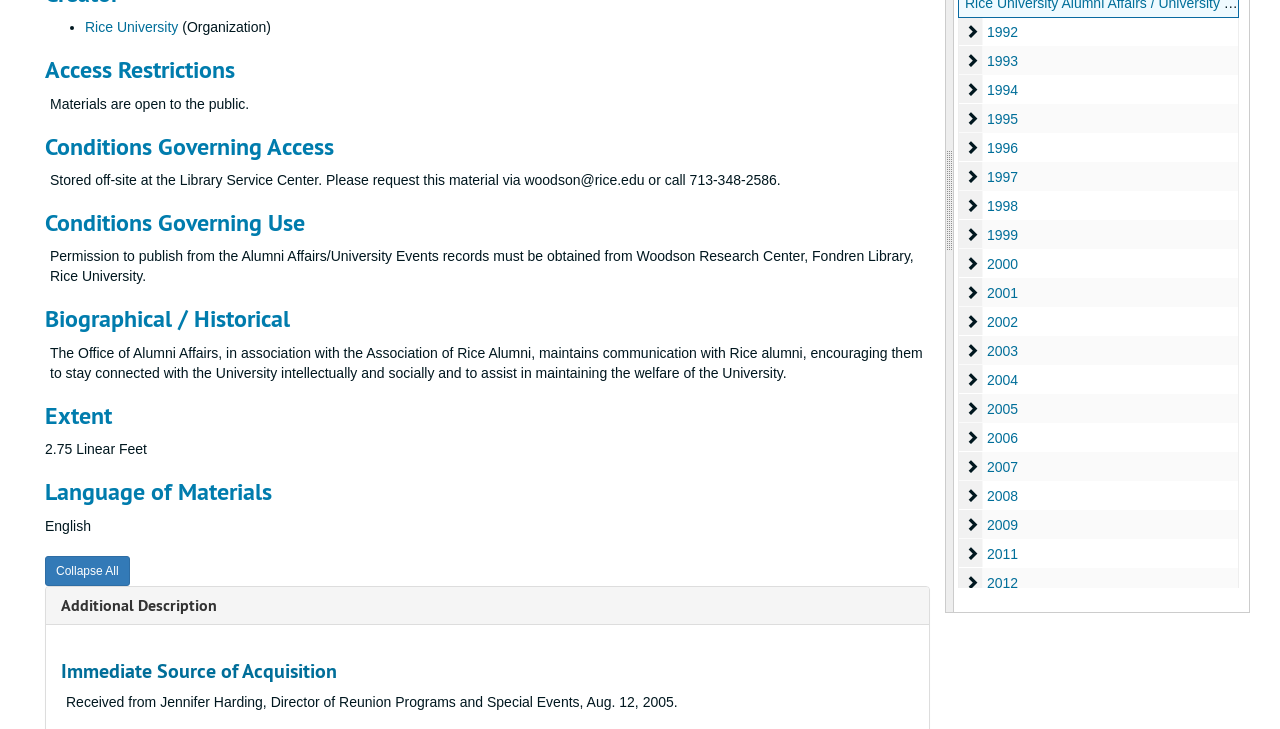Using the provided element description, identify the bounding box coordinates as (top-left x, top-left y, bottom-right x, bottom-right y). Ensure all values are between 0 and 1. Description: Home

None